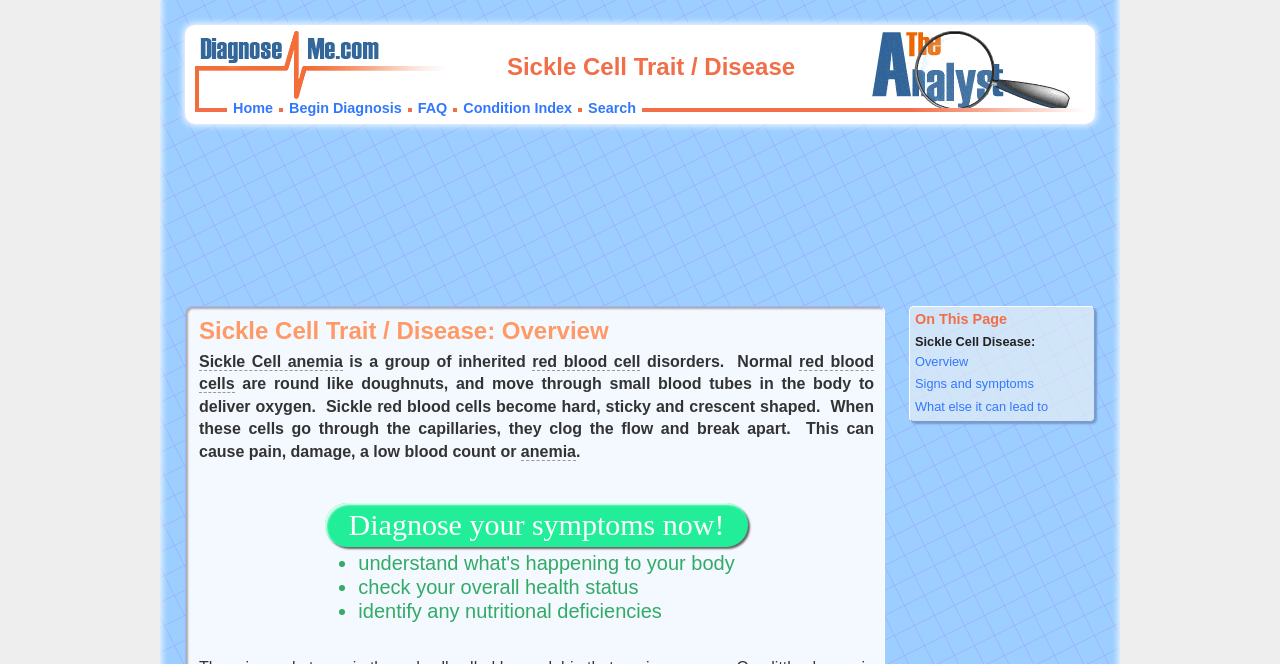Please pinpoint the bounding box coordinates for the region I should click to adhere to this instruction: "Click on 'Begin Diagnosis'".

[0.226, 0.151, 0.314, 0.175]